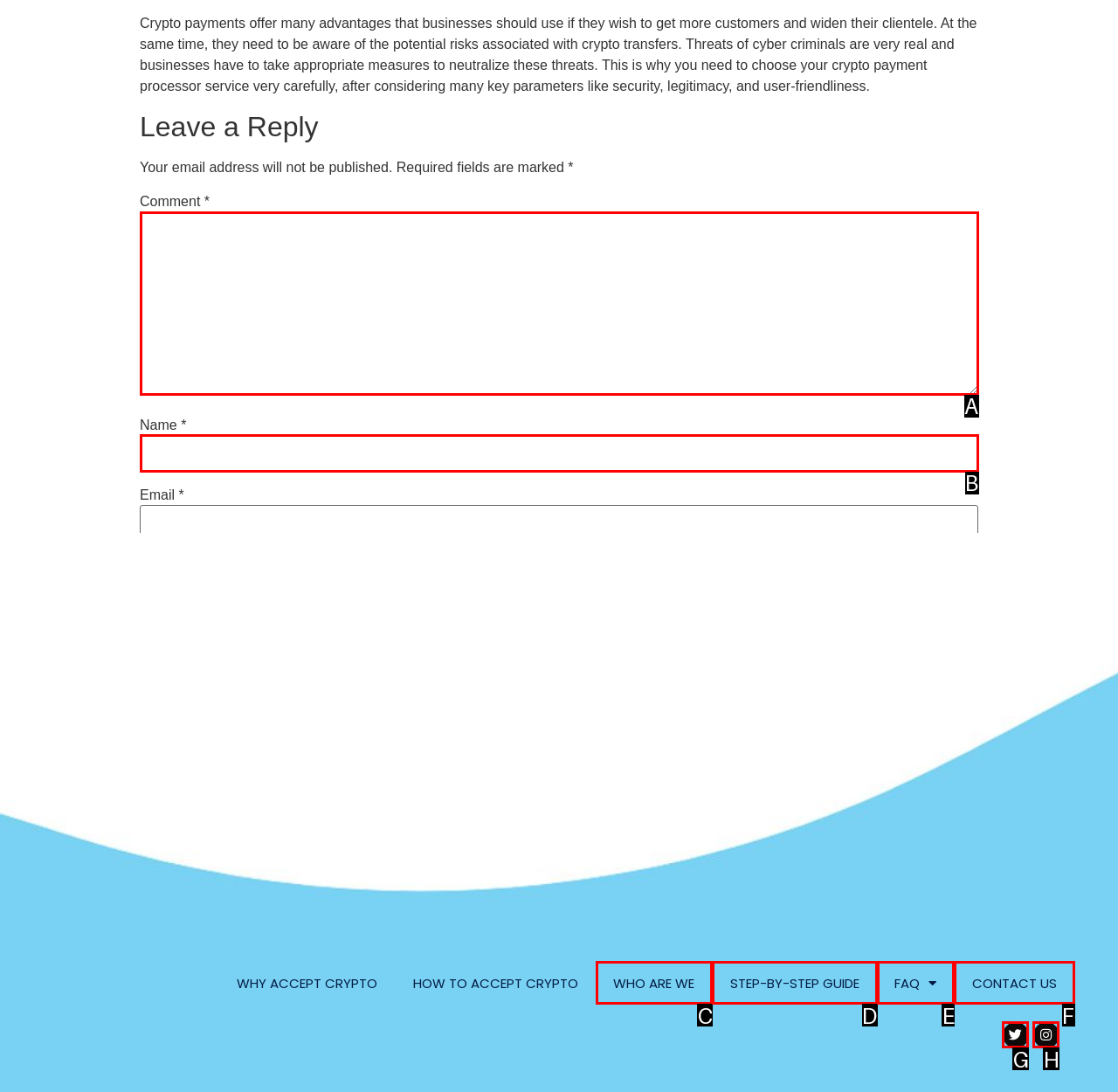For the task: Enter your name, specify the letter of the option that should be clicked. Answer with the letter only.

B